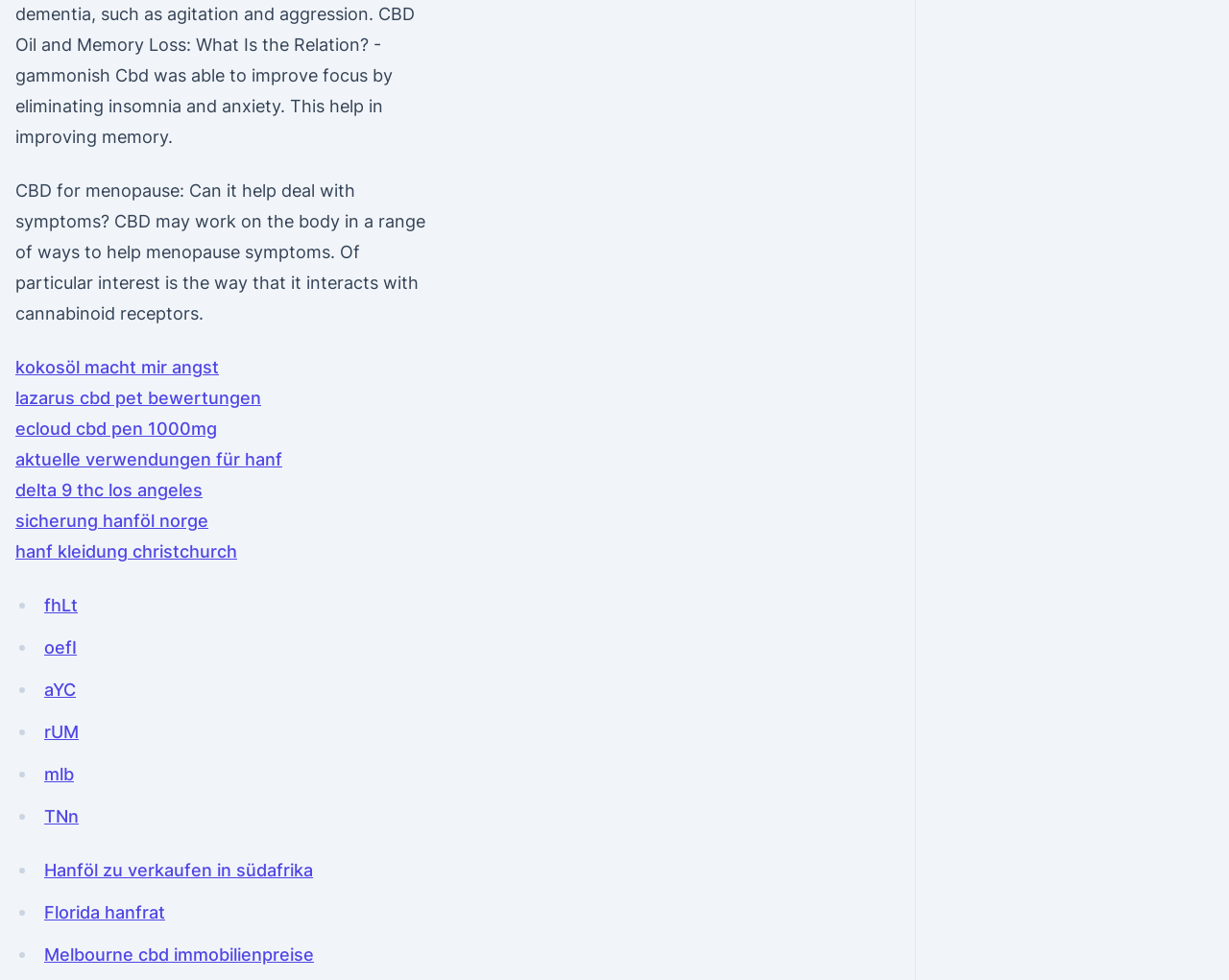How many links are on the webpage? Examine the screenshot and reply using just one word or a brief phrase.

15